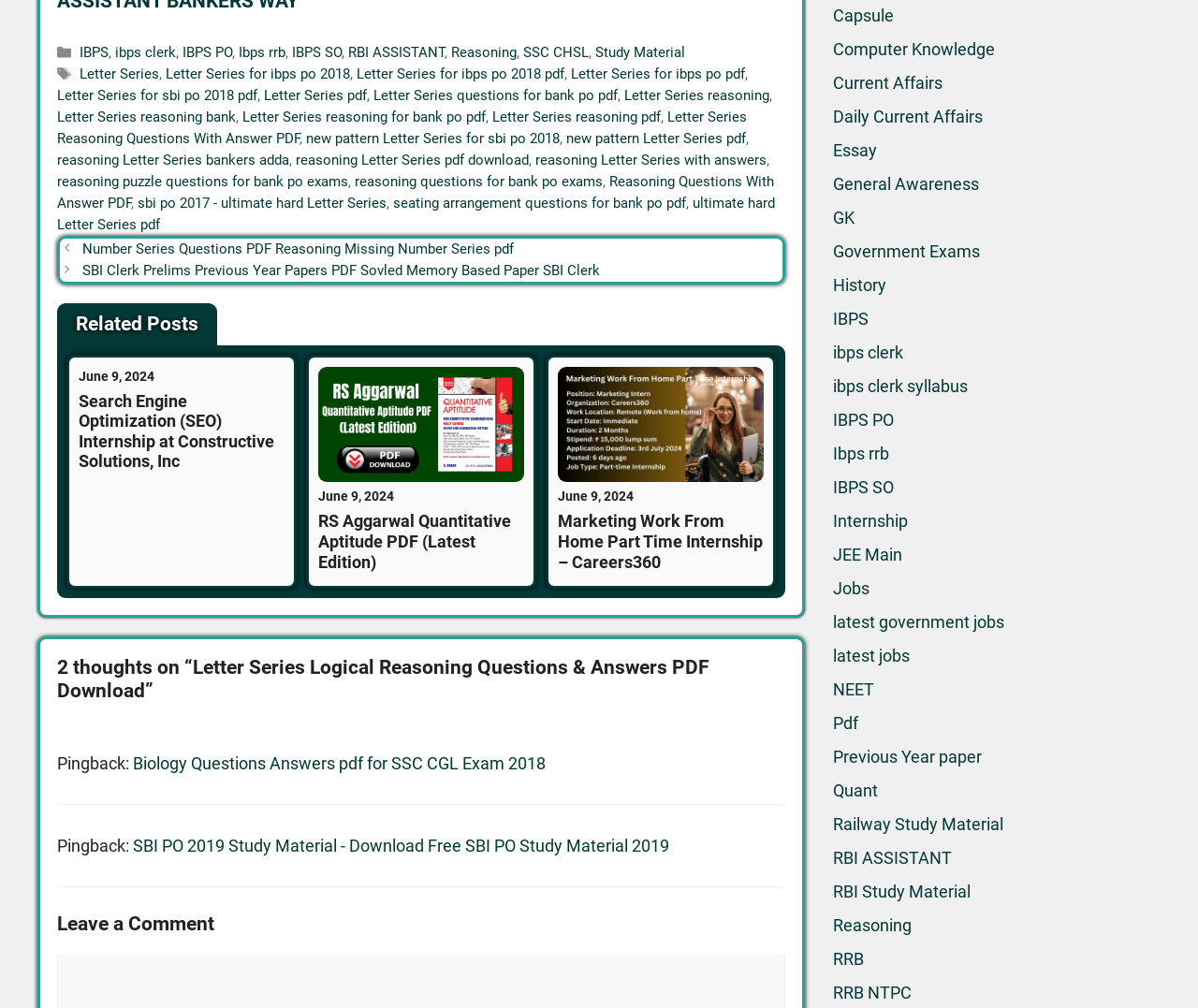Can you specify the bounding box coordinates for the region that should be clicked to fulfill this instruction: "Read news about Jokr".

None